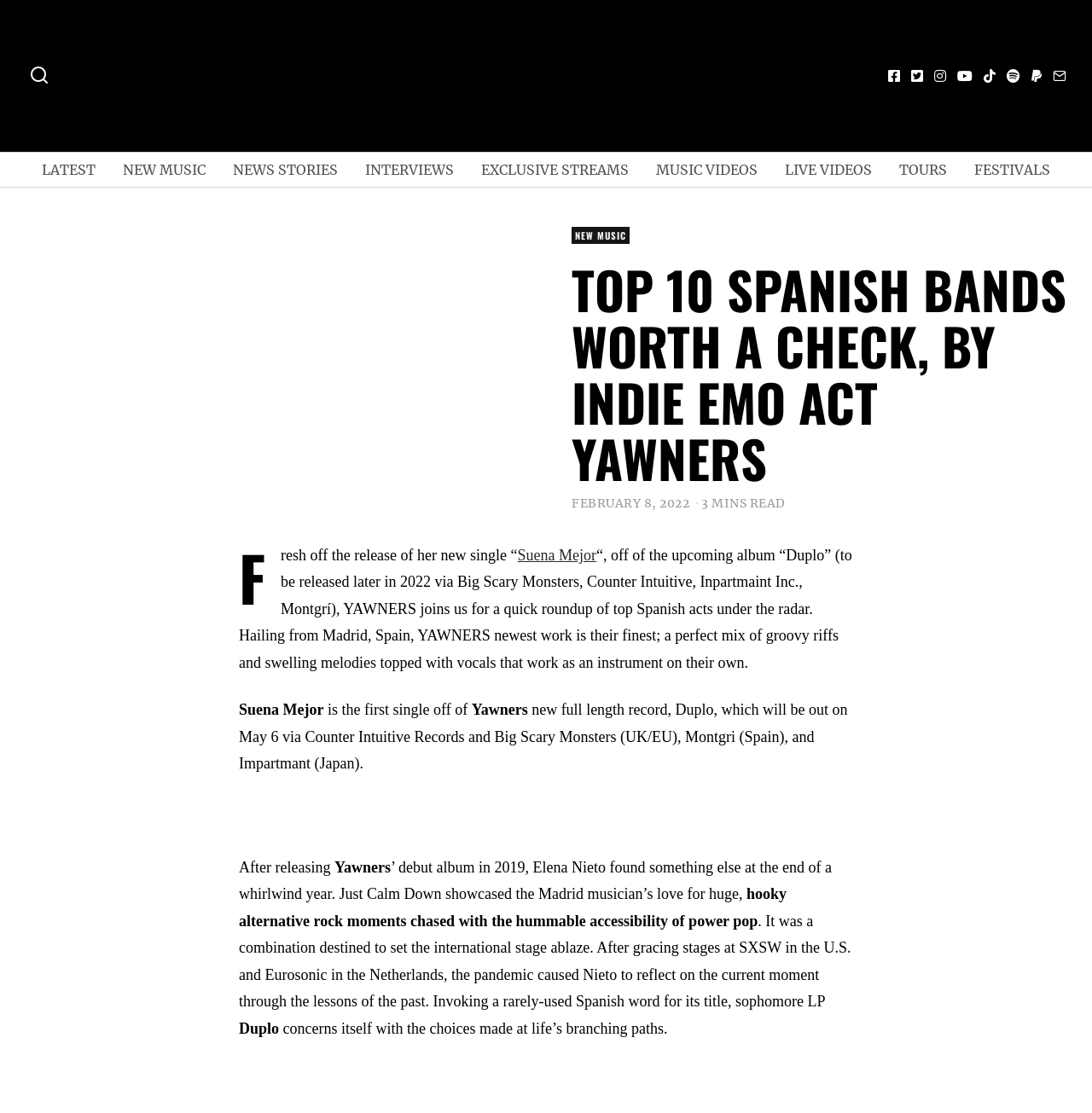Please locate the clickable area by providing the bounding box coordinates to follow this instruction: "Click the 'YAWNERS' link".

[0.432, 0.562, 0.483, 0.577]